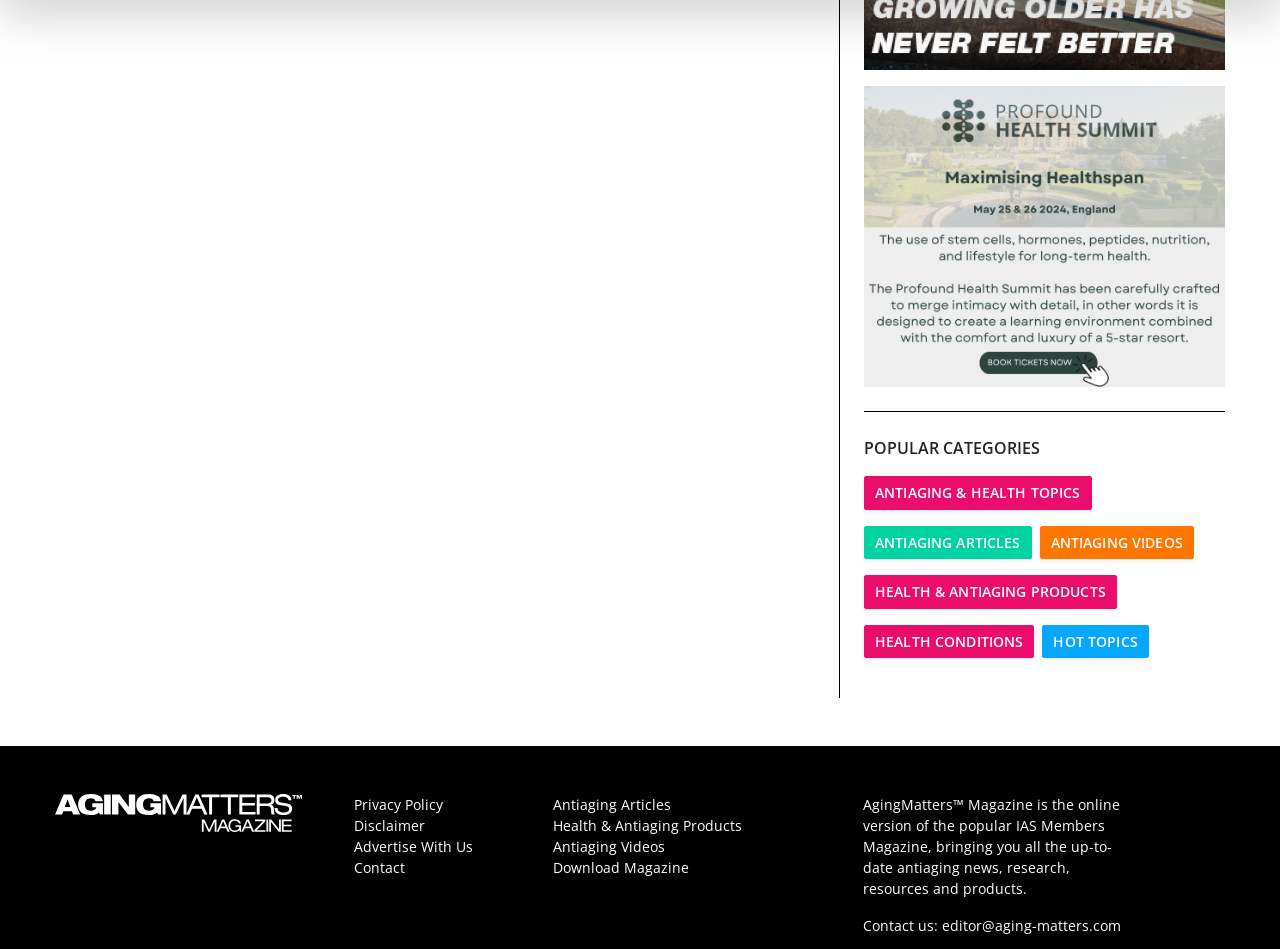Please determine the bounding box coordinates of the section I need to click to accomplish this instruction: "Read AgingMatters Magazine description".

[0.674, 0.838, 0.875, 0.947]